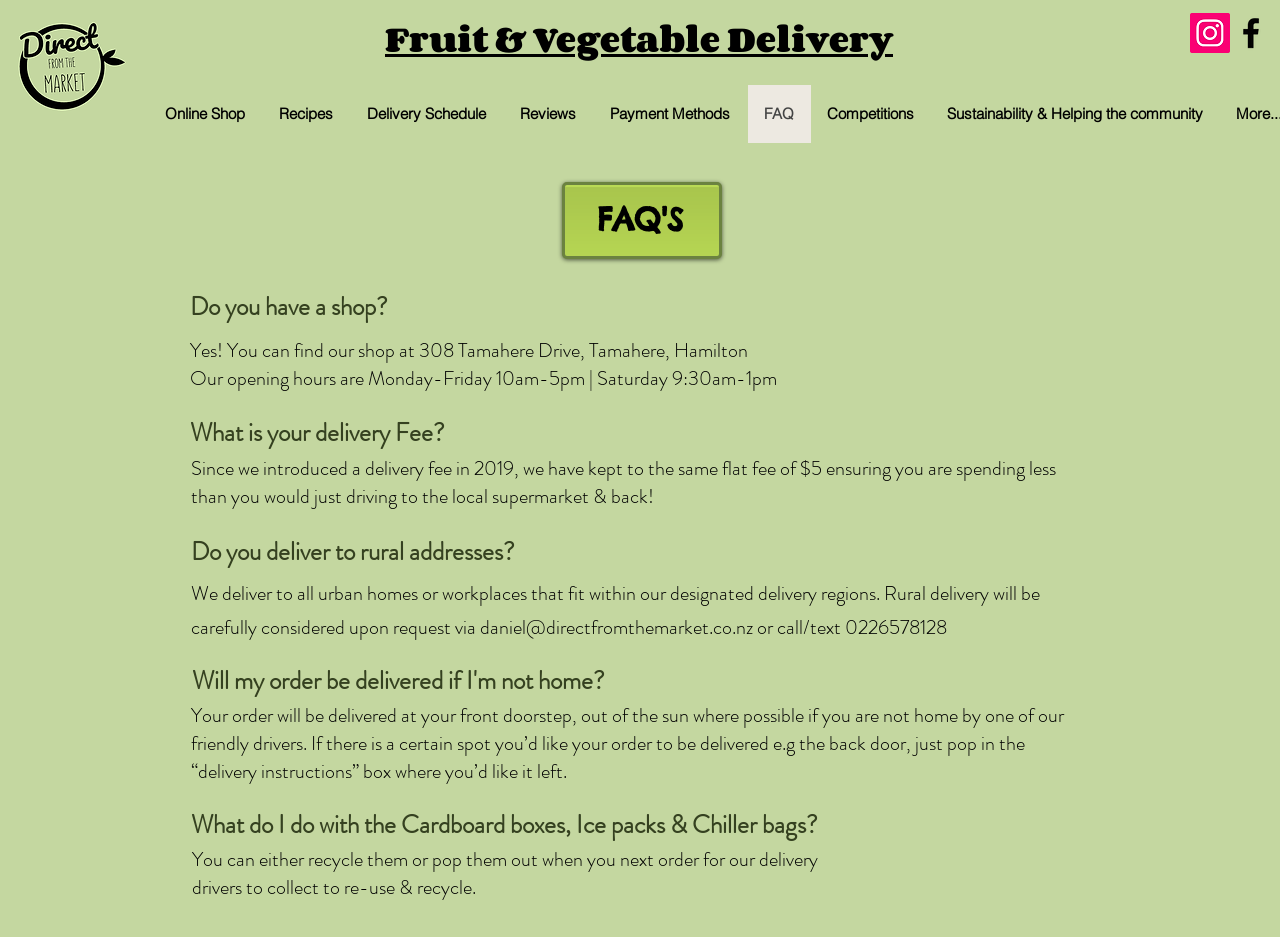Please identify the bounding box coordinates of where to click in order to follow the instruction: "Get a quote".

None